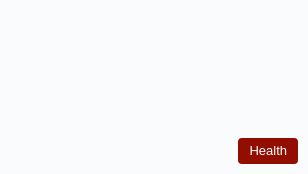Give a detailed account of the contents of the image.

The image accompanying the article highlights the topic of health, specifically focusing on the benefits of tomato juice. The surrounding text suggests that the health benefits discussed include its potential role in reducing body fat and combating cancer. The layout indicates that this content is part of a section dedicated to health-related articles, emphasizing the importance of nutrition and wellness in everyday life.